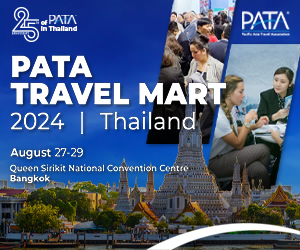Where is the event scheduled to take place?
Could you please answer the question thoroughly and with as much detail as possible?

According to the image, the event is scheduled to take place from August 27 to 29 at the Queen Sirikit National Convention Centre in Bangkok, which is the specified location.